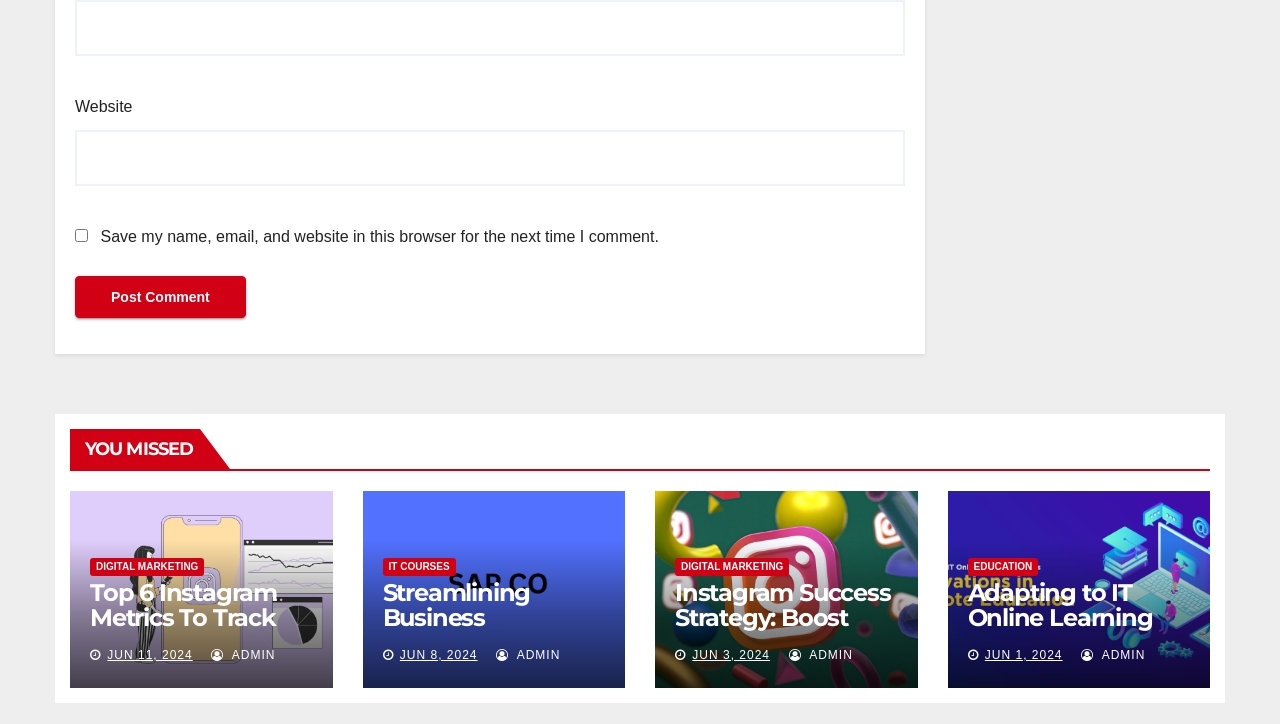Please find the bounding box coordinates of the section that needs to be clicked to achieve this instruction: "View top 6 Instagram metrics".

[0.07, 0.798, 0.216, 0.942]